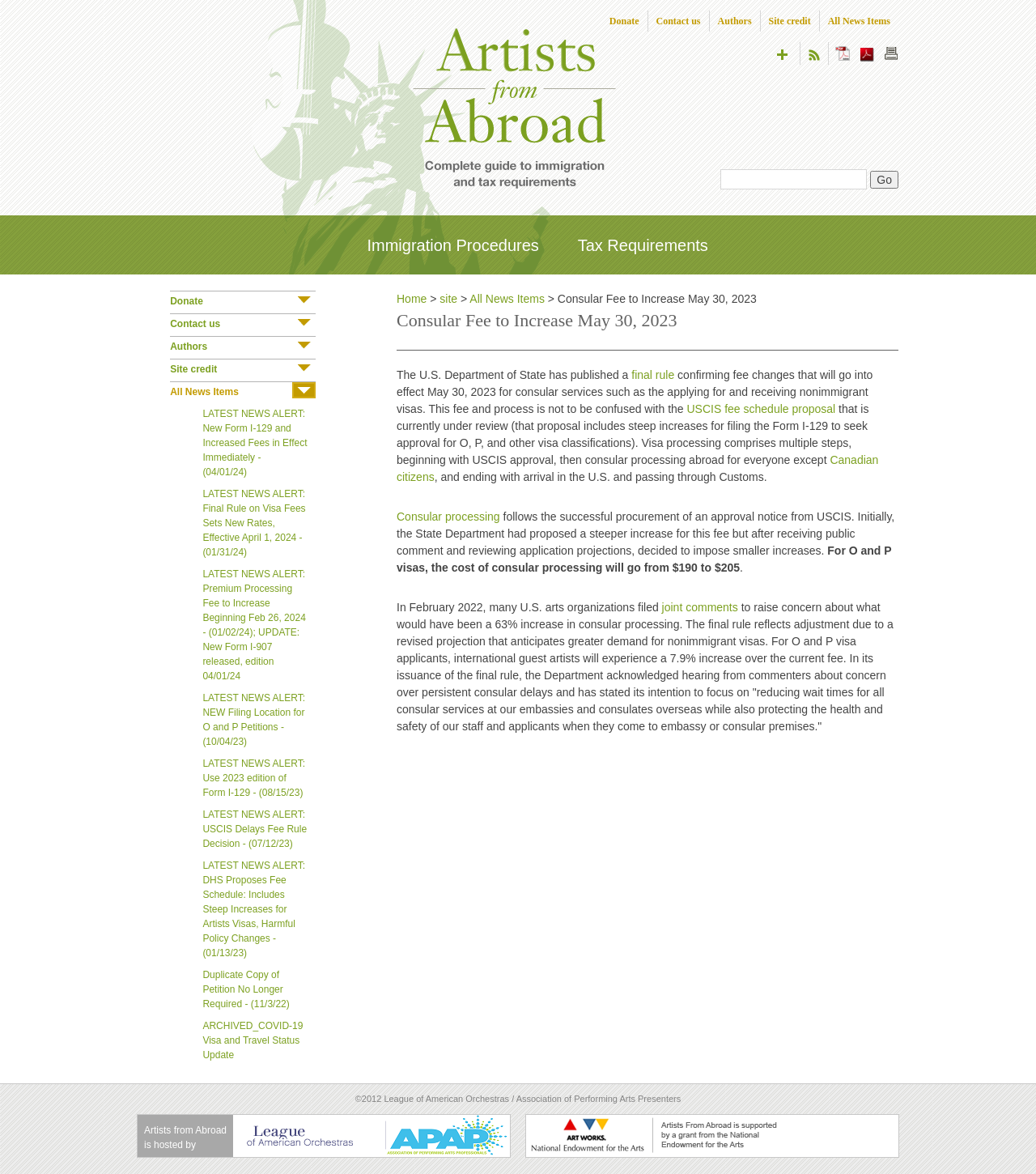What is the current fee for consular processing for O and P visas?
Provide an in-depth answer to the question, covering all aspects.

The answer can be found in the paragraph that starts with 'For O and P visas, the cost of consular processing will go from $190 to...' which indicates that the current fee is $190.